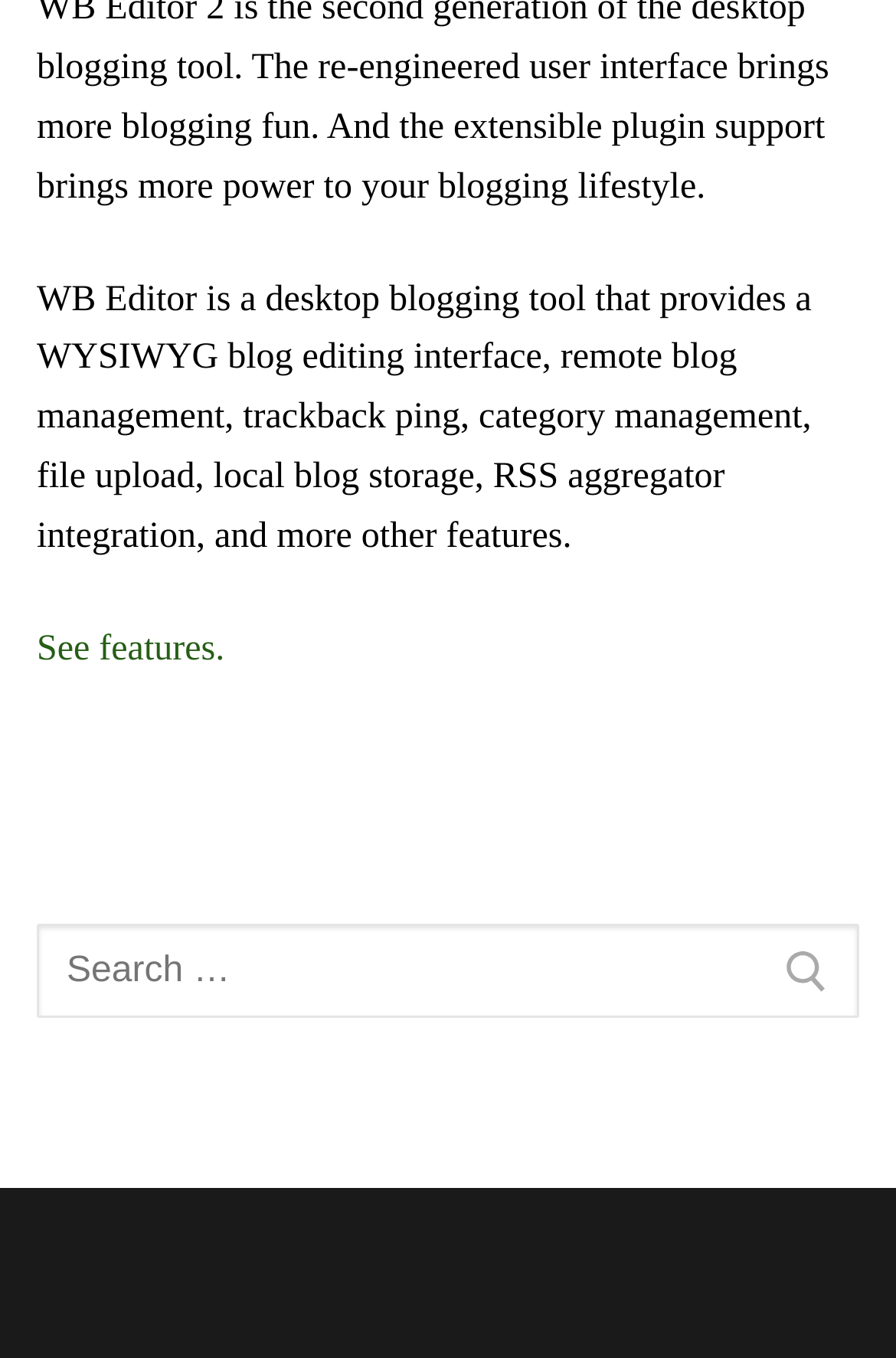Identify the bounding box for the UI element specified in this description: "parent_node: Search for:". The coordinates must be four float numbers between 0 and 1, formatted as [left, top, right, bottom].

[0.841, 0.68, 0.959, 0.75]